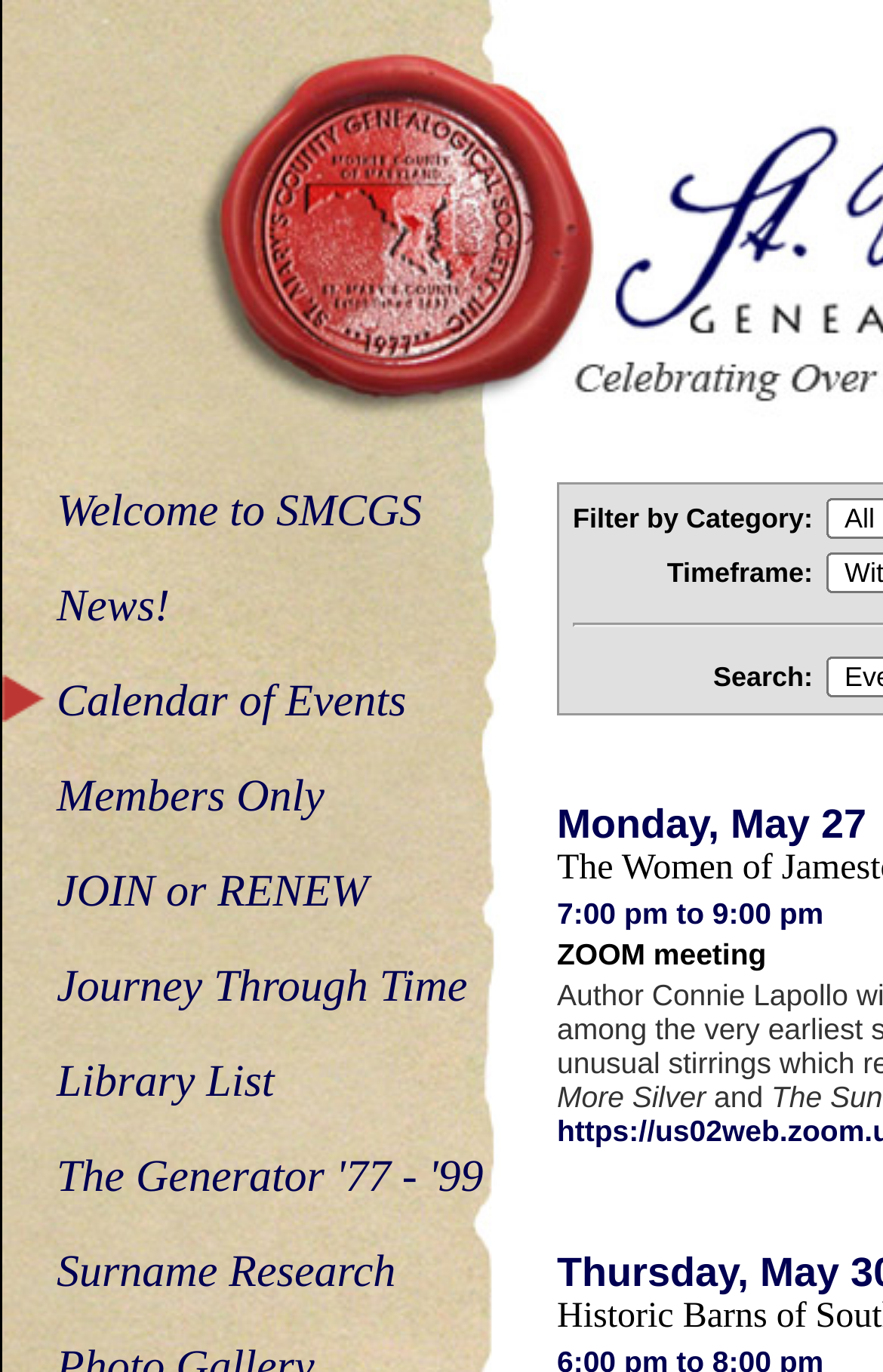Please locate the bounding box coordinates of the element that should be clicked to complete the given instruction: "Click on the 'Welcome to SMCGS' link".

[0.064, 0.355, 0.478, 0.391]